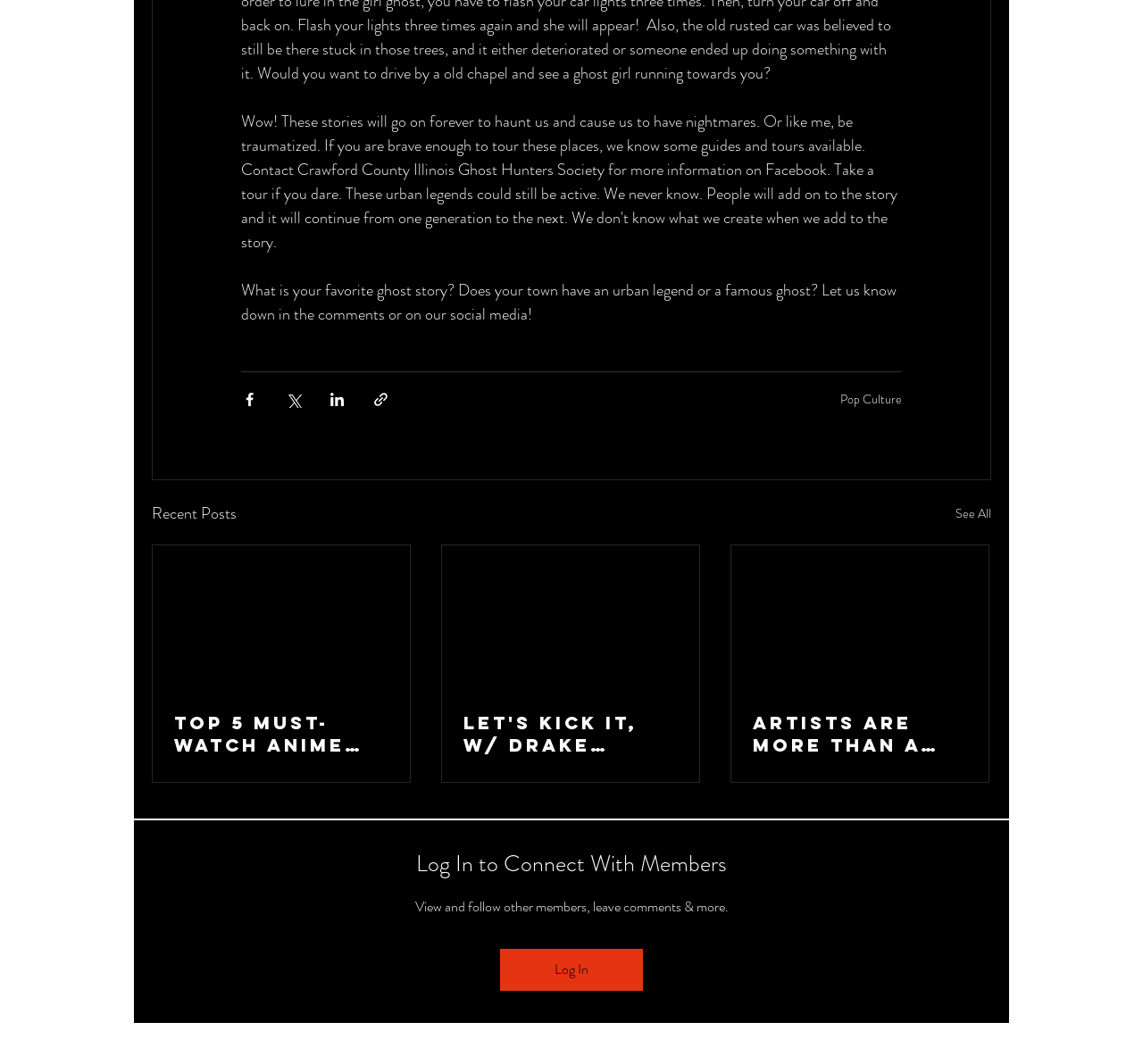Locate the bounding box coordinates of the UI element described by: "Buy Now". The bounding box coordinates should consist of four float numbers between 0 and 1, i.e., [left, top, right, bottom].

None